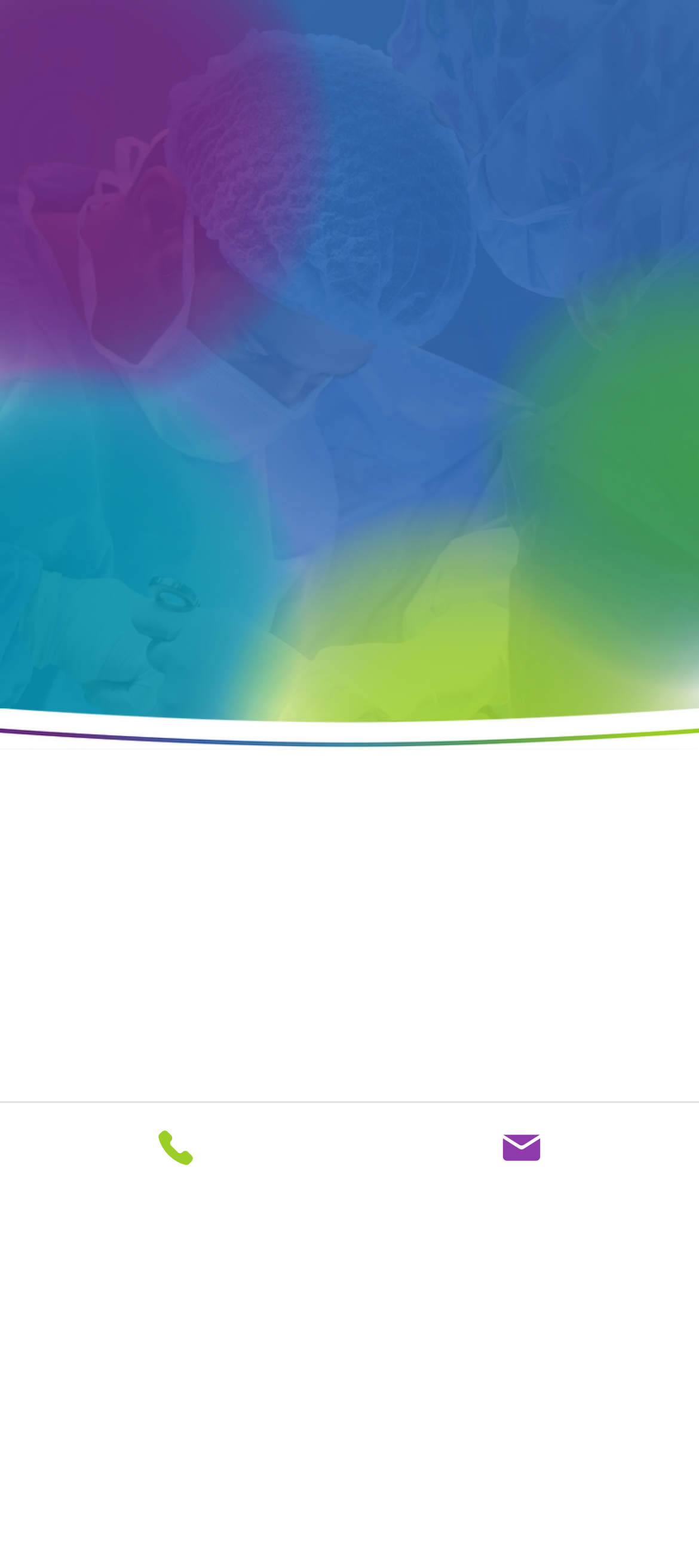What is the focus of the webpage?
Look at the image and provide a short answer using one word or a phrase.

Shaping Innovation